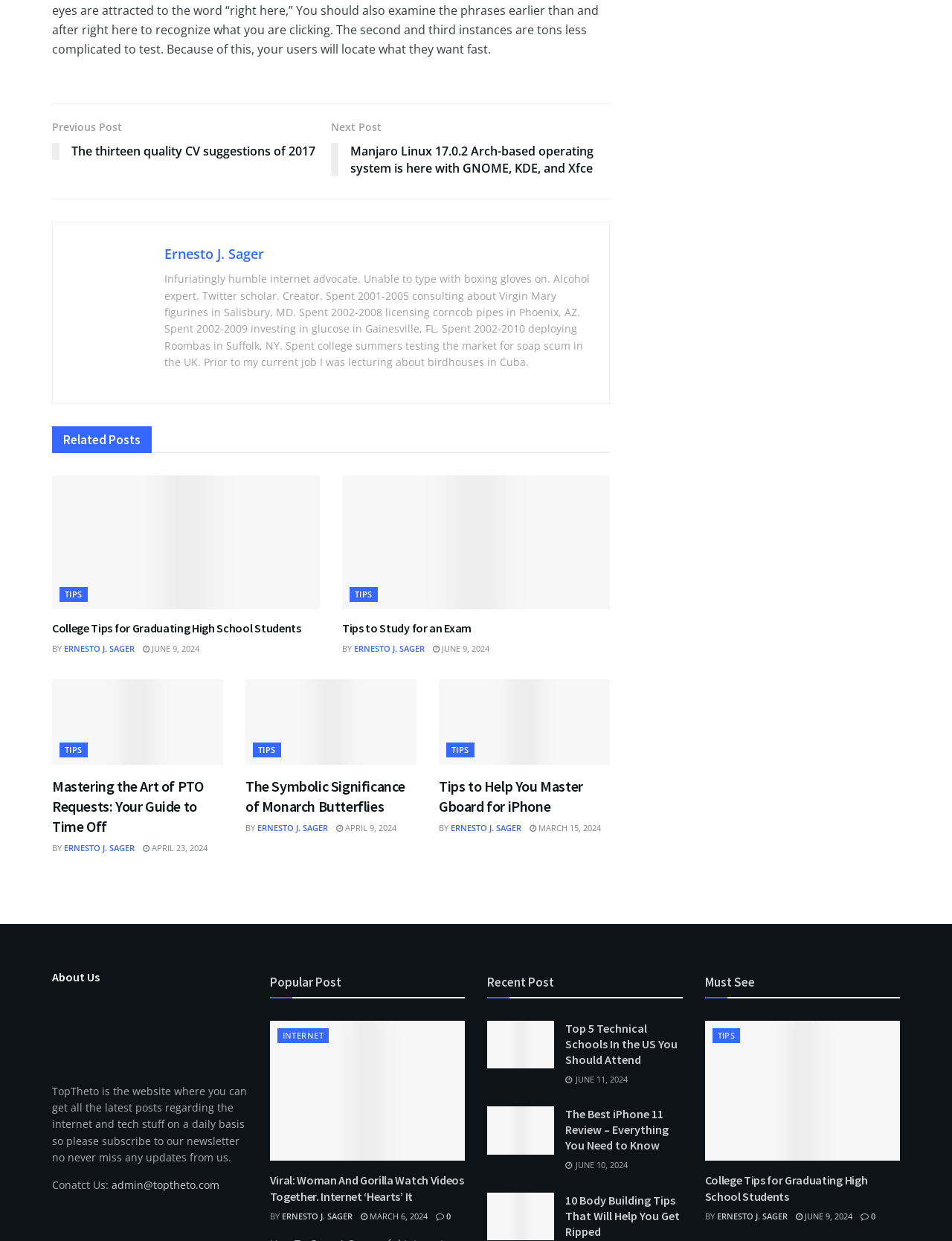Locate the bounding box of the UI element described in the following text: "Ernesto J. Sager".

[0.297, 0.913, 0.381, 0.92]